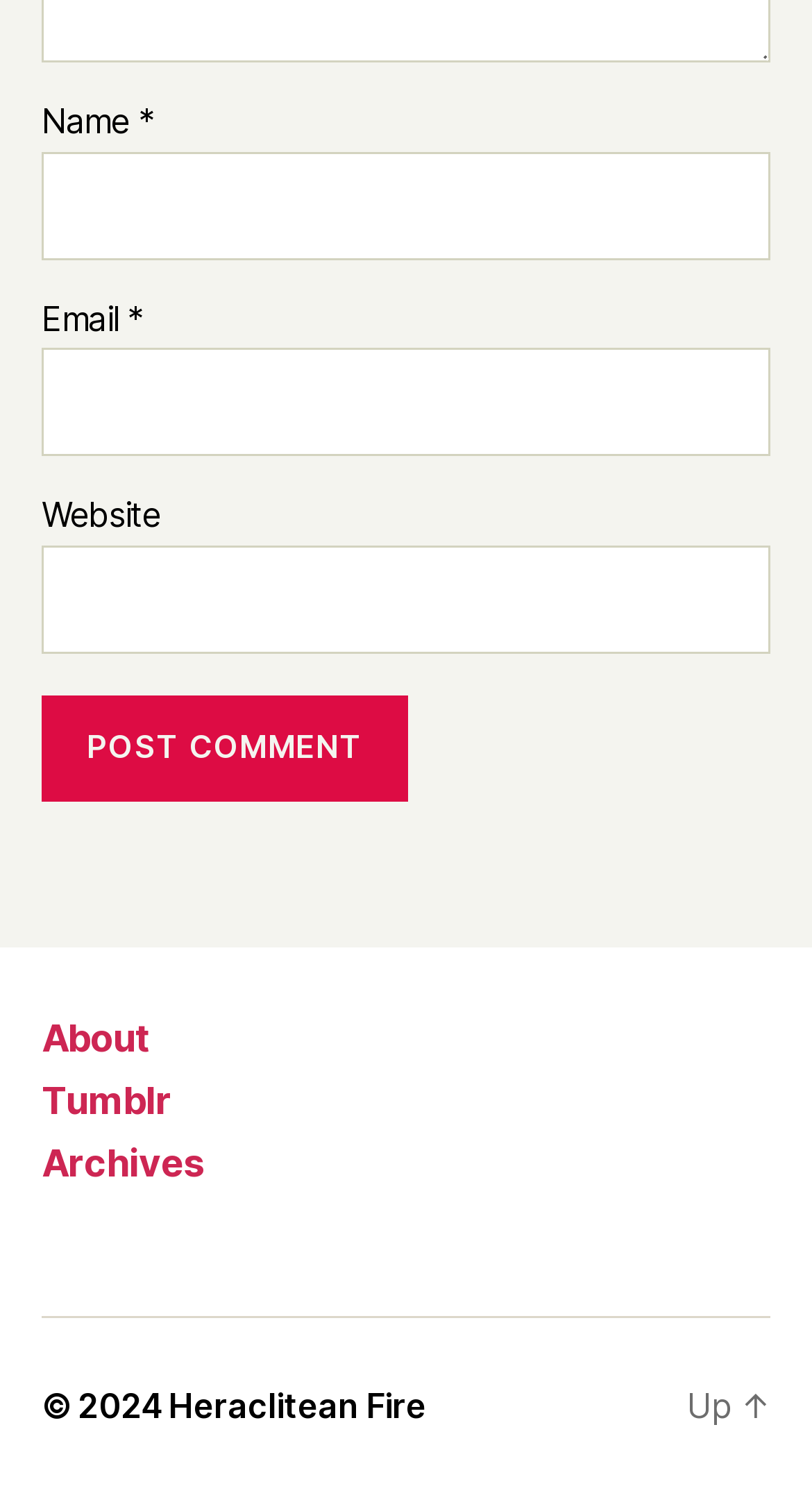Extract the bounding box for the UI element that matches this description: "parent_node: Website name="url"".

[0.051, 0.365, 0.949, 0.438]